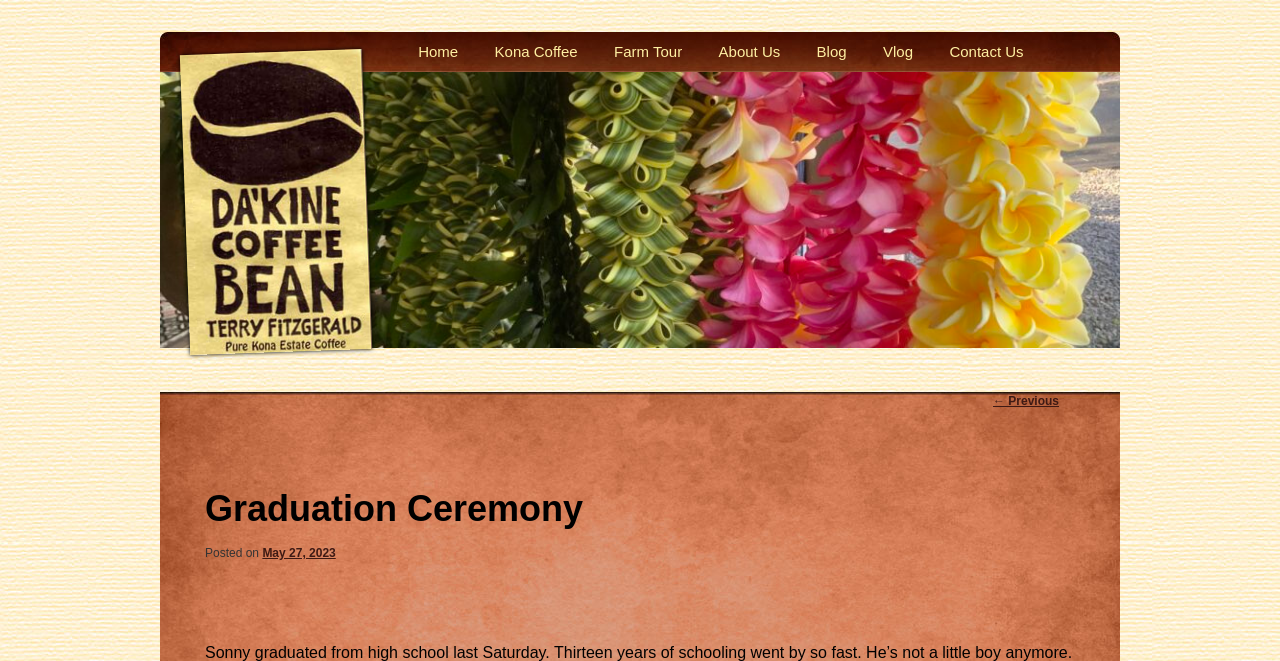Locate the bounding box coordinates of the element to click to perform the following action: 'Visit the ABOUT US page'. The coordinates should be given as four float values between 0 and 1, in the form of [left, top, right, bottom].

None